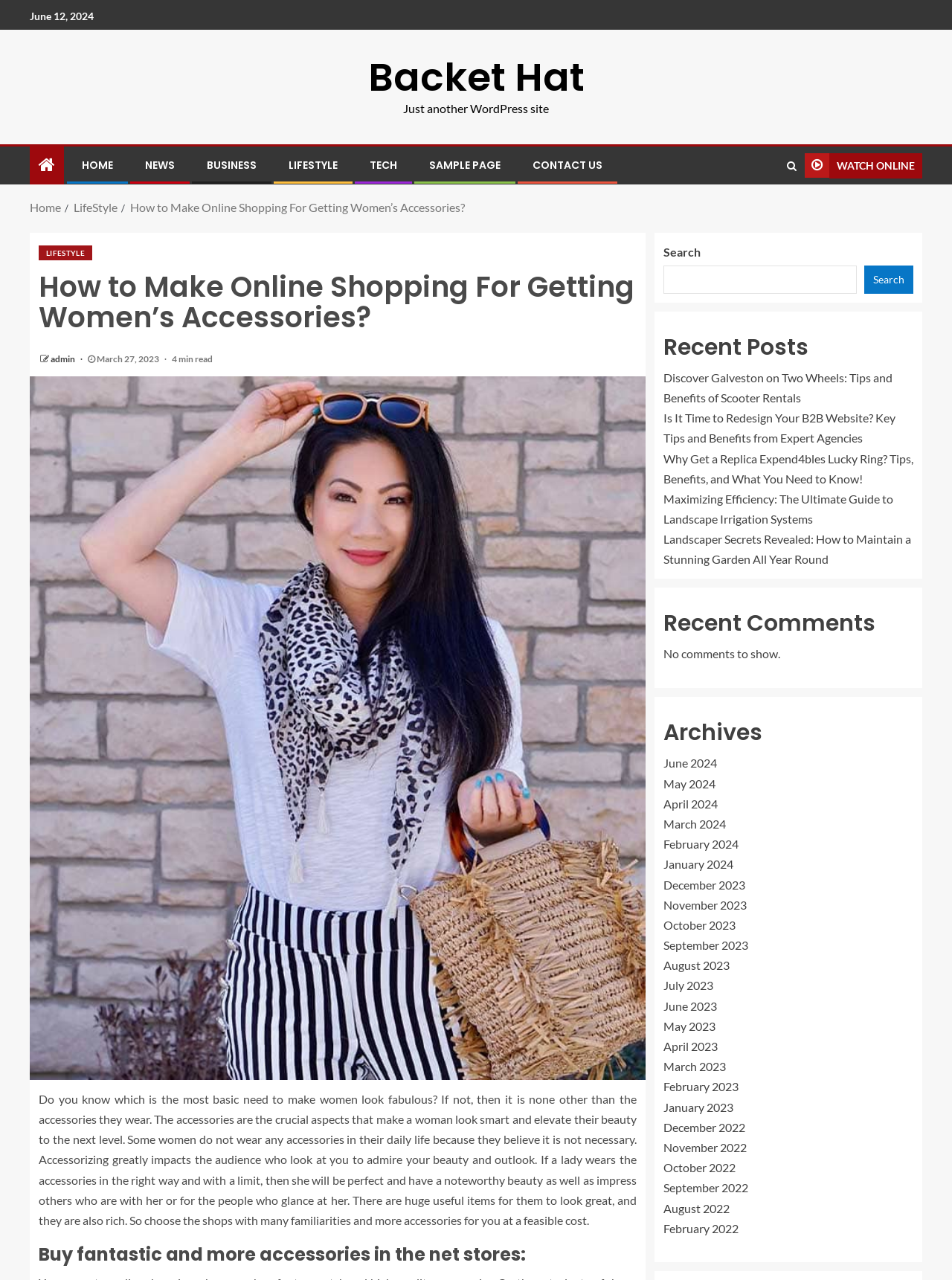Can you find and provide the main heading text of this webpage?

How to Make Online Shopping For Getting Women’s Accessories?